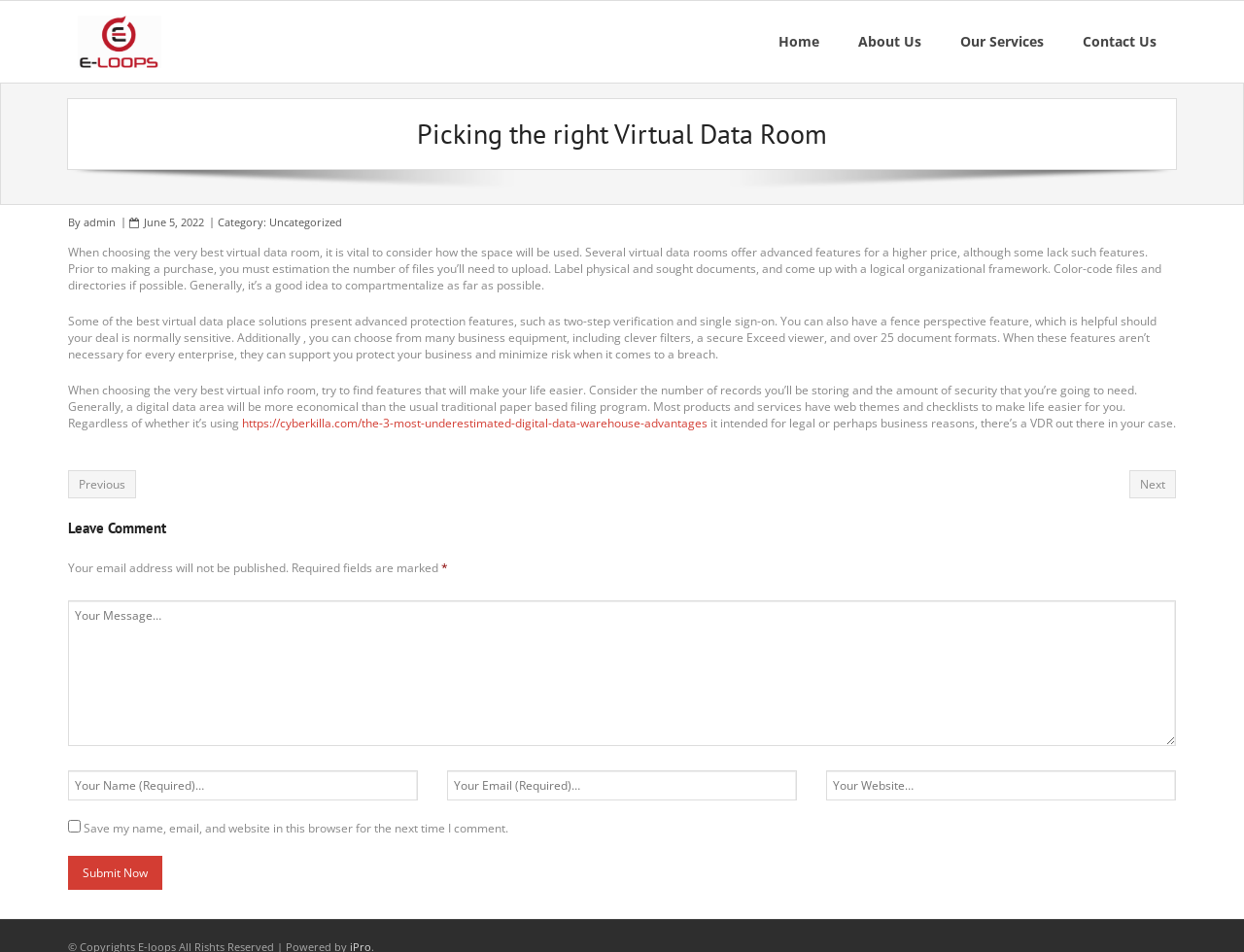With reference to the image, please provide a detailed answer to the following question: What is the purpose of a Virtual Data Room?

The purpose of a Virtual Data Room is to store and share files, as mentioned in the article, which highlights the importance of considering the number of files to be uploaded and the organizational framework when choosing a Virtual Data Room.